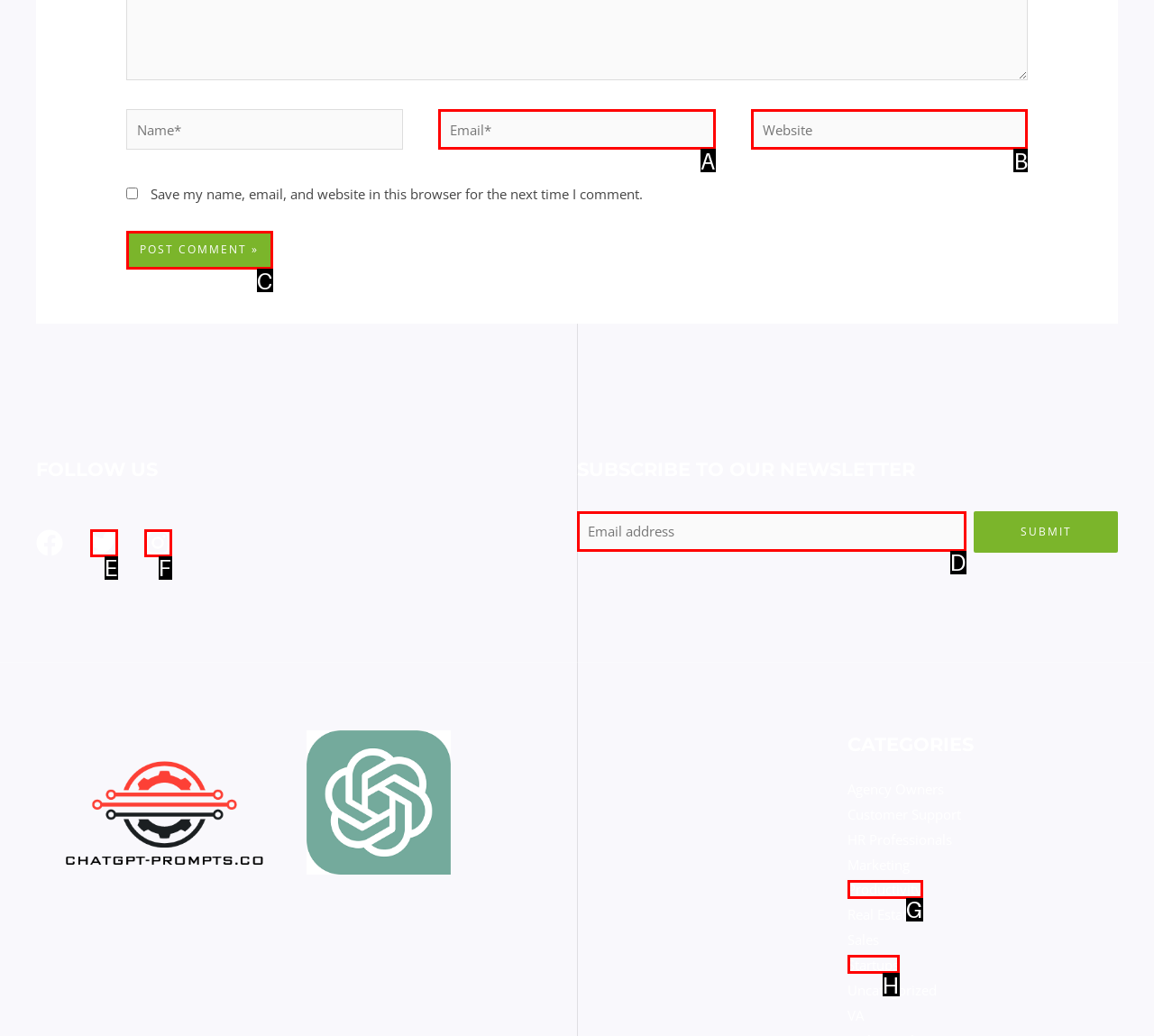Identify the HTML element to click to execute this task: Subscribe to our newsletter Respond with the letter corresponding to the proper option.

D